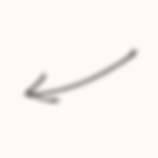Detail everything you observe in the image.

The image features a subtle arrow design, suggesting a sense of direction or movement. Its soft gray color contrasts against a light background, enhancing its visibility while maintaining an elegant and minimalistic aesthetic. This graphical element likely serves to guide viewers’ attention towards important content or navigation links, complementing the overall layout of the webpage, which includes educational offerings and options for subscribing to updates from Cest Belle Events. The approach taken in the design reflects the brand's emphasis on sophistication and clarity in communication.